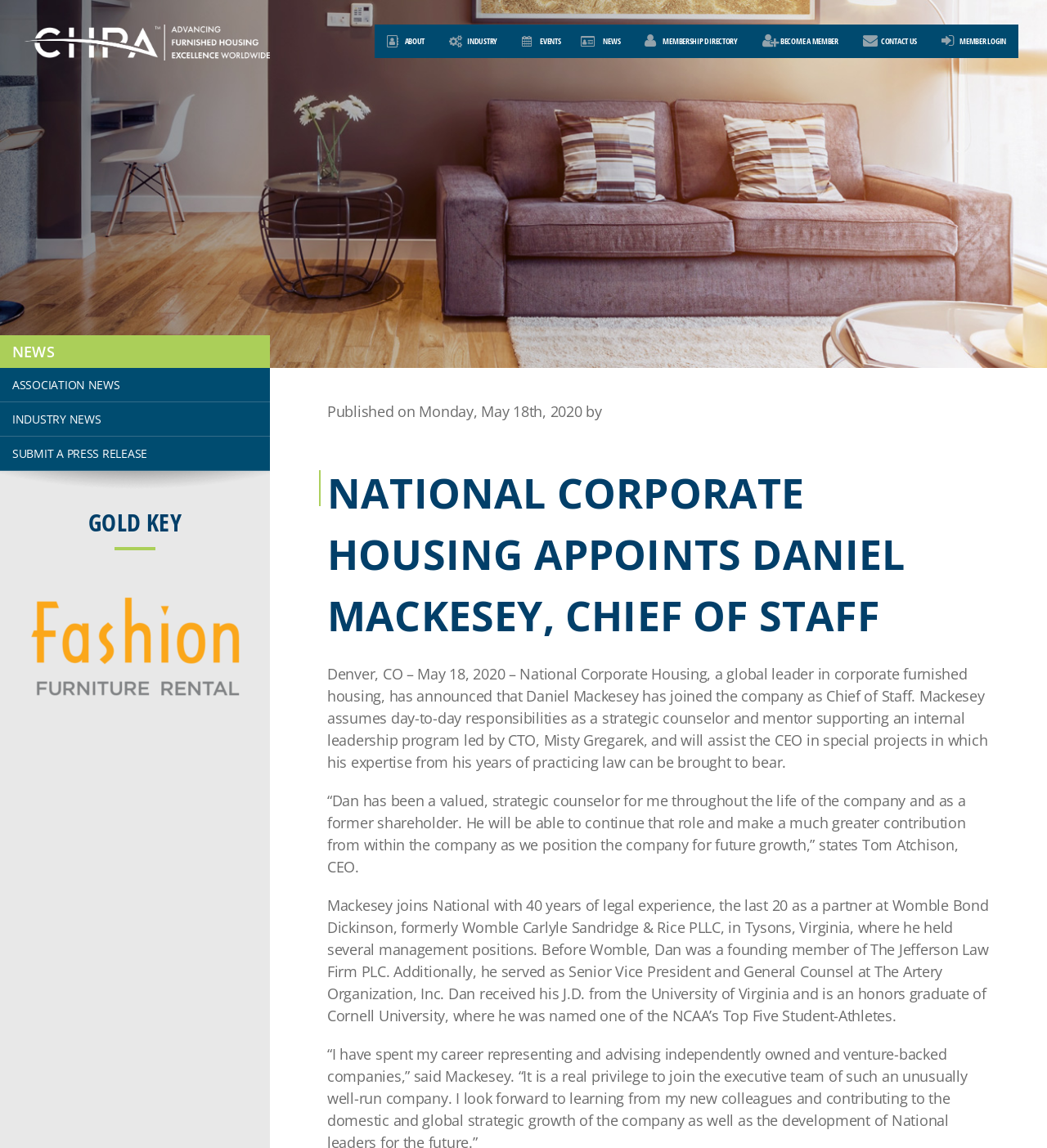Identify and provide the bounding box for the element described by: "Industry".

[0.429, 0.021, 0.475, 0.051]